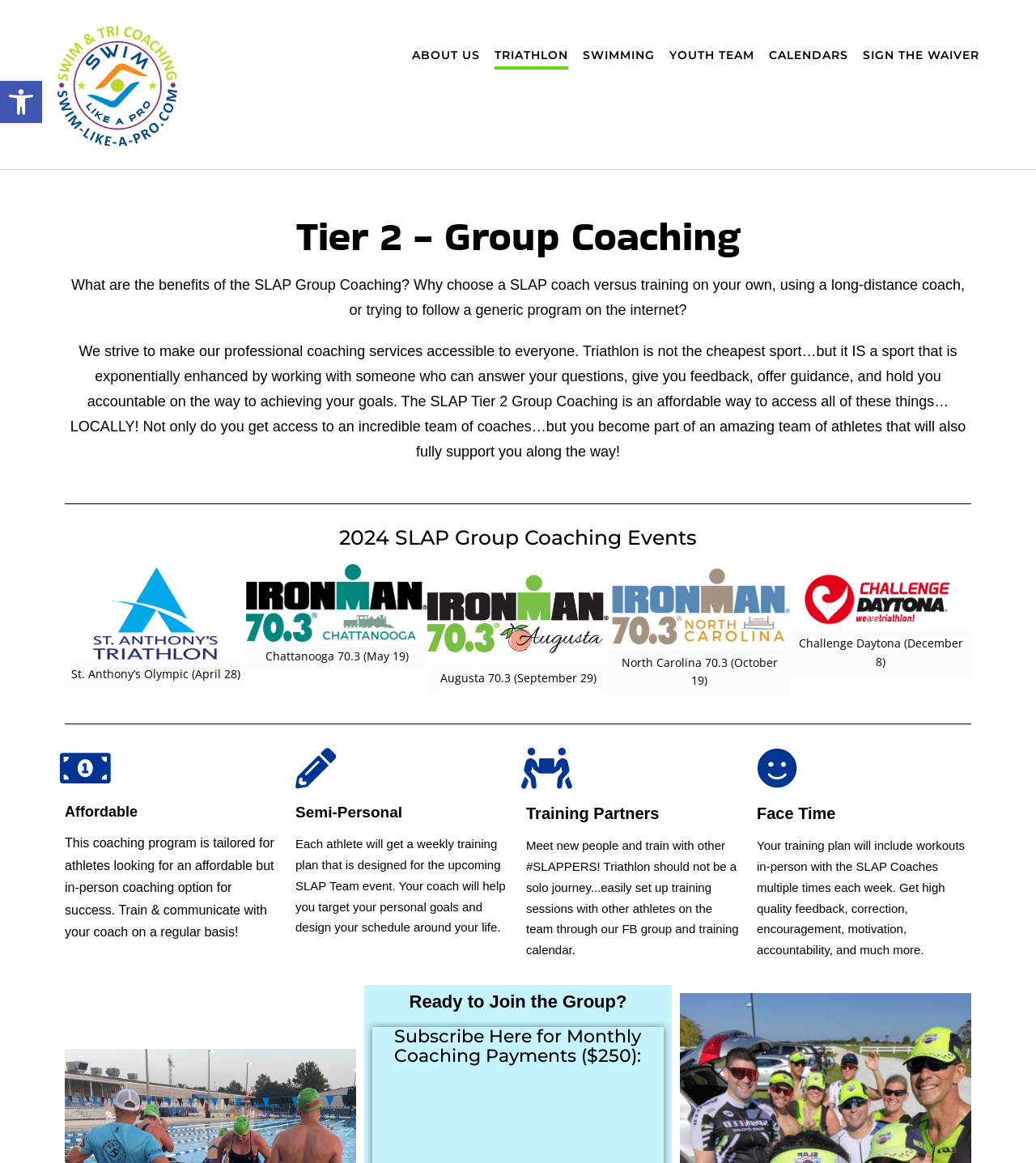Pinpoint the bounding box coordinates of the clickable element needed to complete the instruction: "Open the 'TRIATHLON' page". The coordinates should be provided as four float numbers between 0 and 1: [left, top, right, bottom].

[0.477, 0.04, 0.548, 0.055]